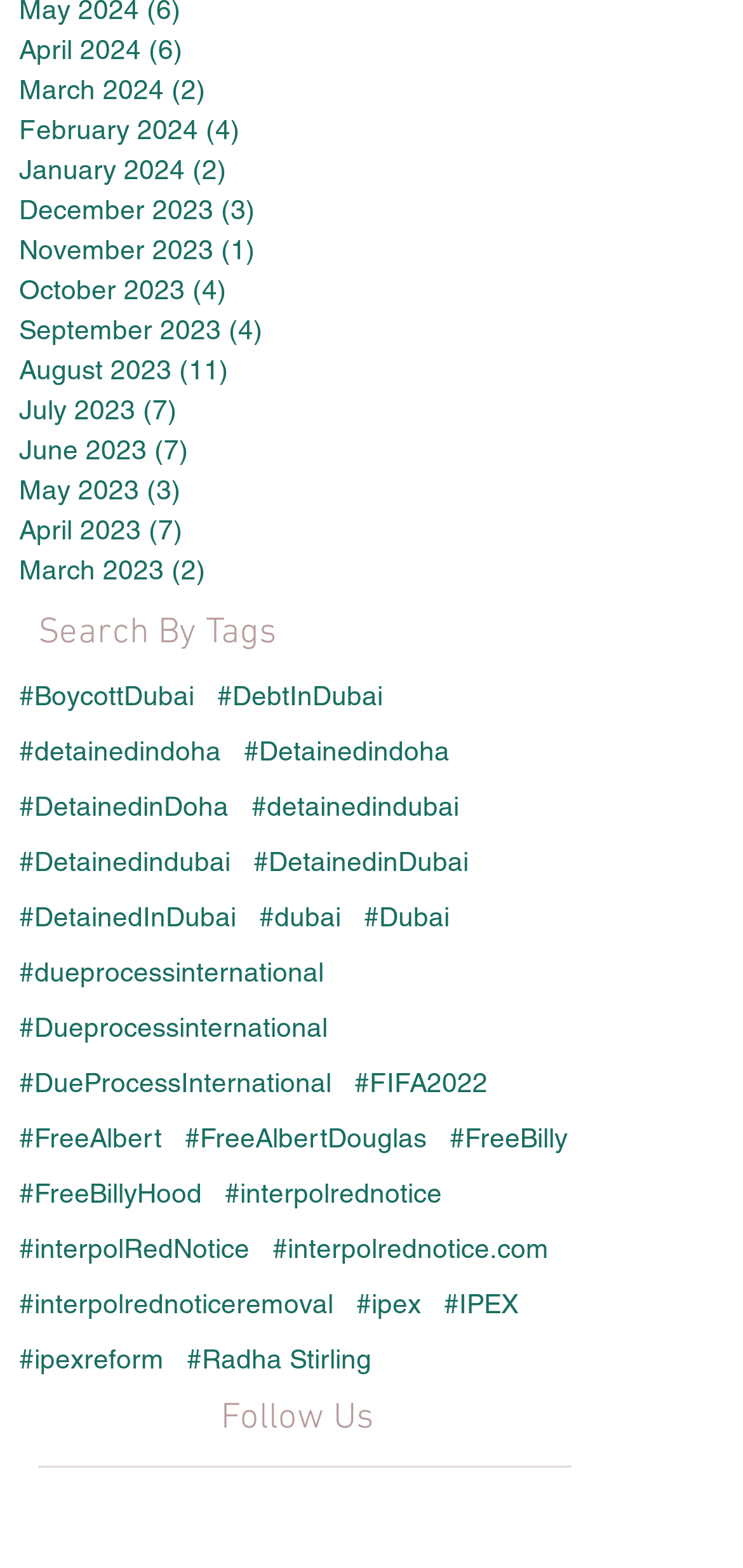What social media platforms are listed under 'Follow Us'?
Using the image as a reference, answer the question in detail.

I looked at the links under the 'Follow Us' heading, and found that Facebook, Twitter, and Google+ are the social media platforms listed.